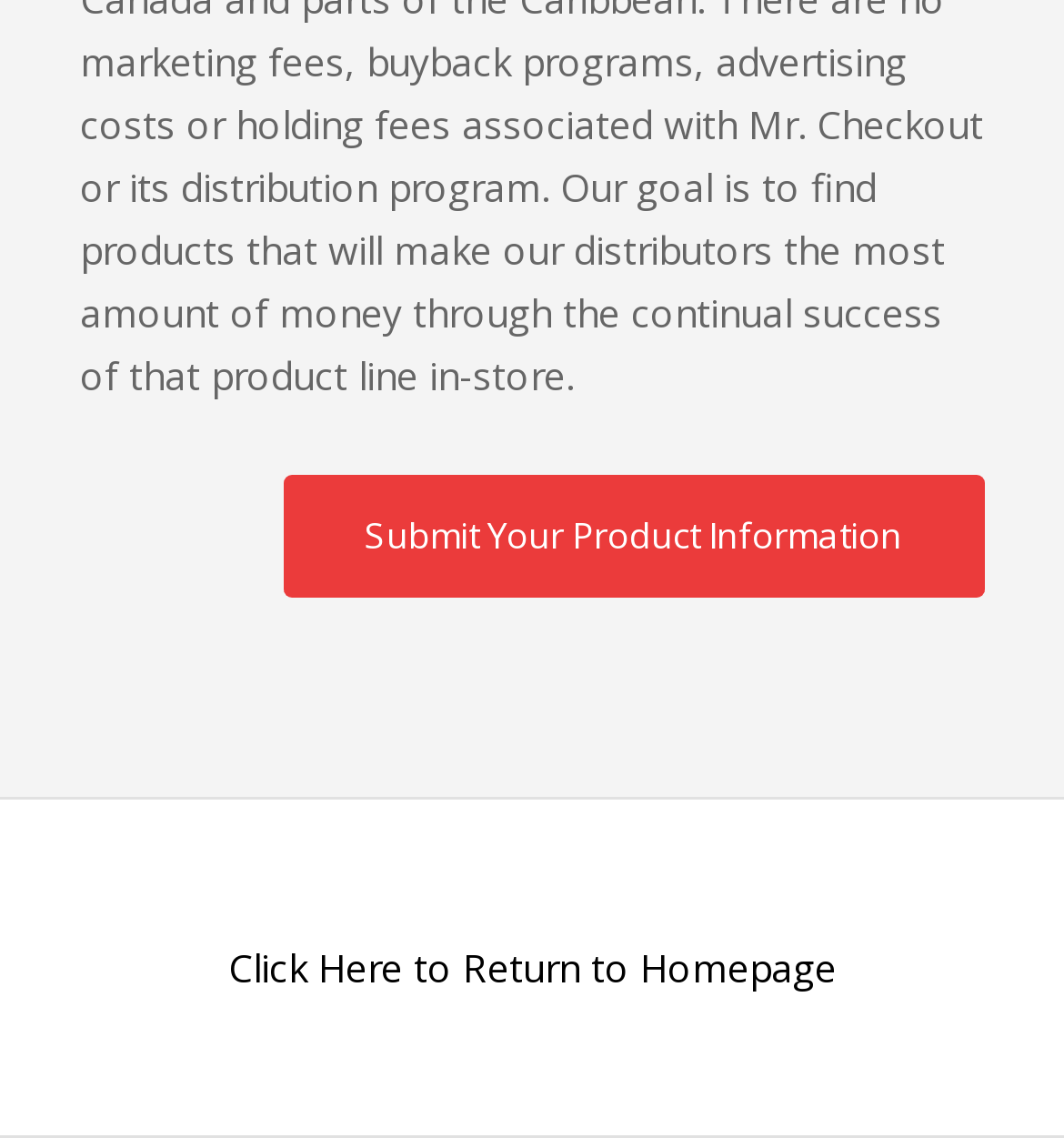Bounding box coordinates are given in the format (top-left x, top-left y, bottom-right x, bottom-right y). All values should be floating point numbers between 0 and 1. Provide the bounding box coordinate for the UI element described as: Submit Your Product Information

[0.266, 0.418, 0.925, 0.525]